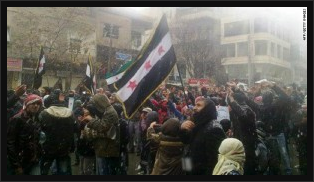Provide a comprehensive description of the image.

The image captures a vibrant scene of a protest taking place in Syria, showcasing a large crowd gathered in the streets, passionately waving flags. Prominently featured is the Syrian flag adorned with three red stars, symbolizing unity among the protestors. Many participants are wearing winter clothing, suggesting the event may be occurring during a colder season, with the atmosphere rife with determination and energy. The background hints at urban architecture, possibly indicating a significant location in a Syrian city. This visual representation resonates with themes of struggle and the ongoing quest for change, echoing sentiments expressed in the accompanying text about the Syrian revolution and the broader Middle Eastern political landscape.